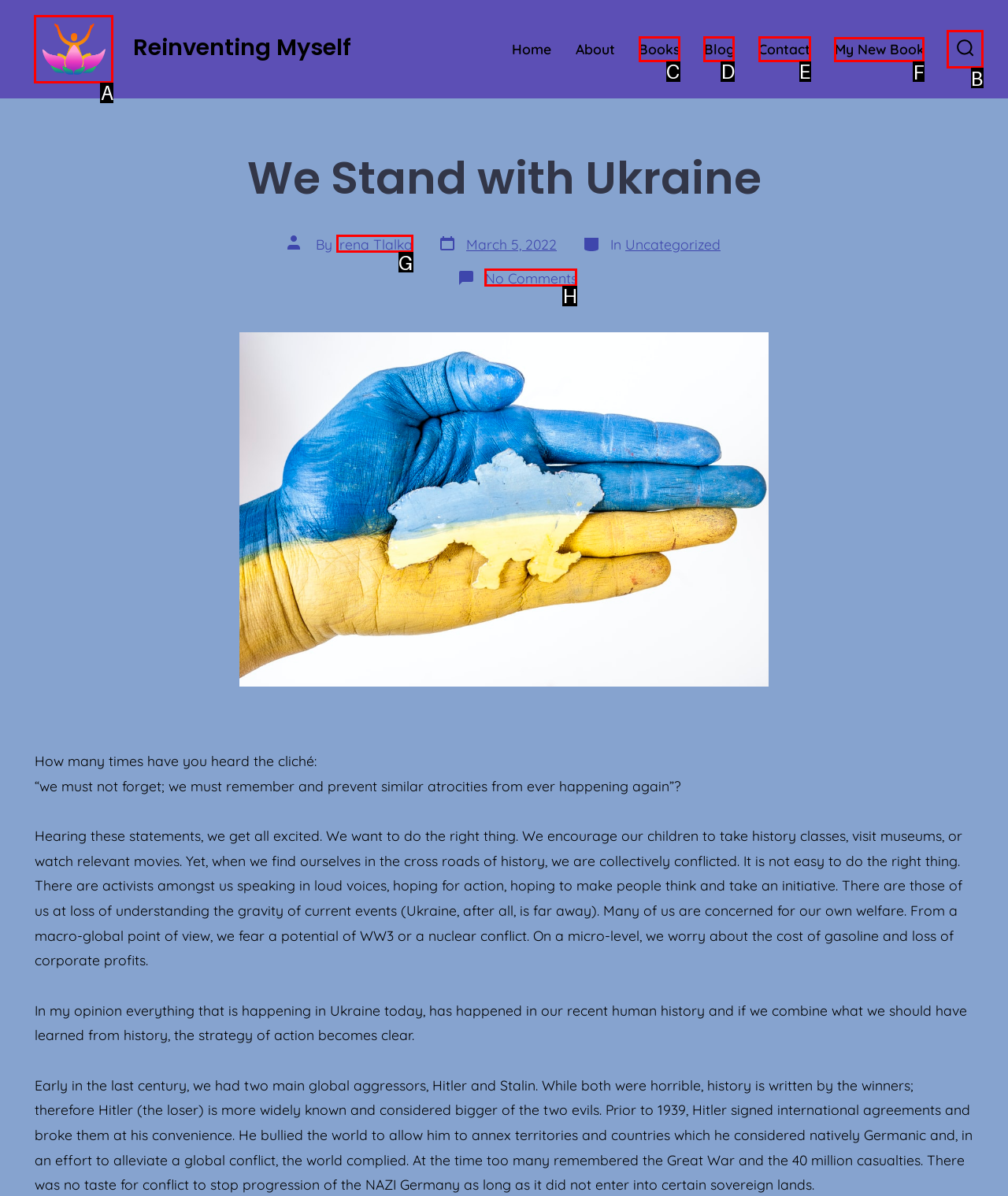Point out the correct UI element to click to carry out this instruction: View the My New Book link
Answer with the letter of the chosen option from the provided choices directly.

F